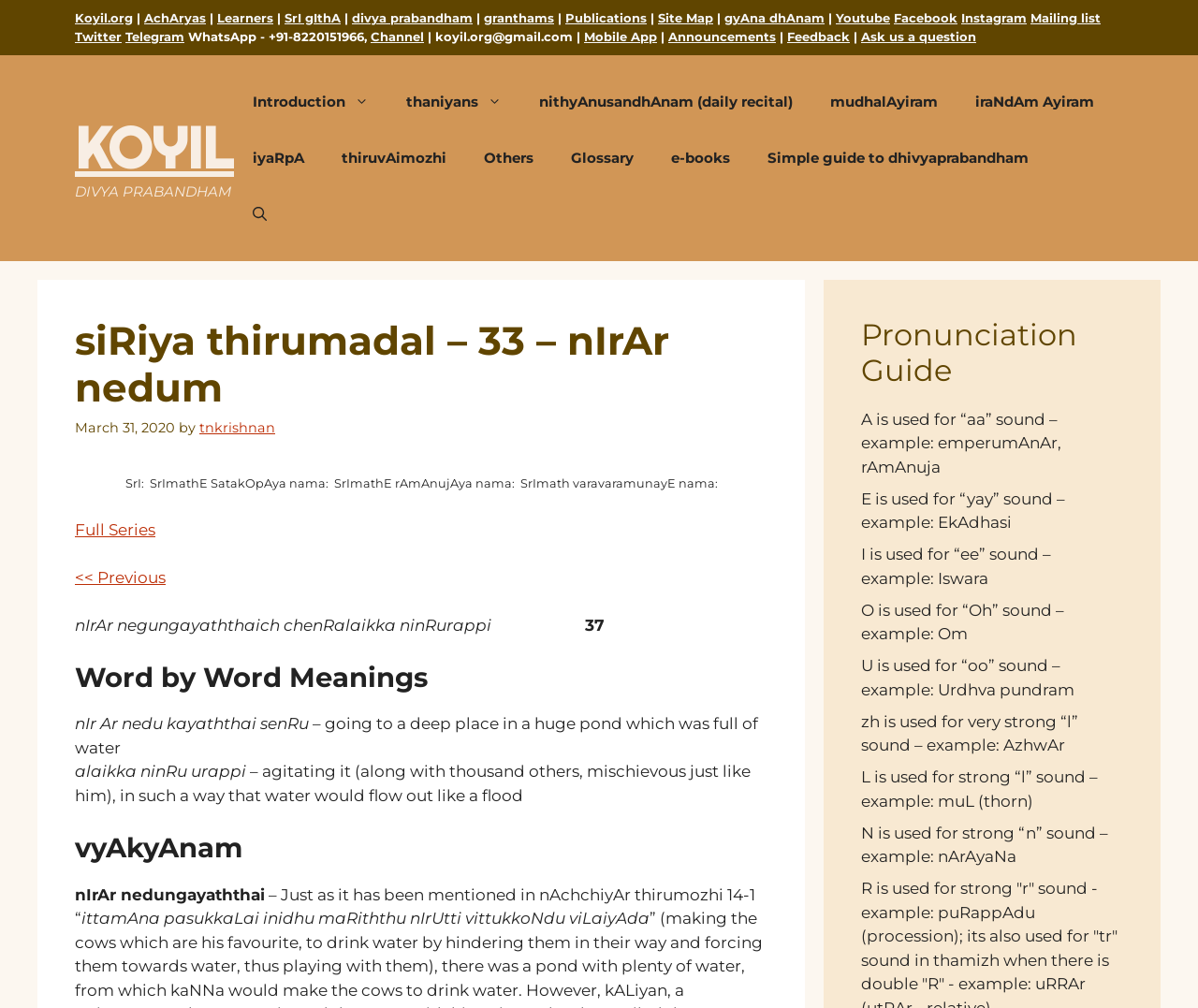How many links are there in the primary navigation?
Based on the screenshot, answer the question with a single word or phrase.

9